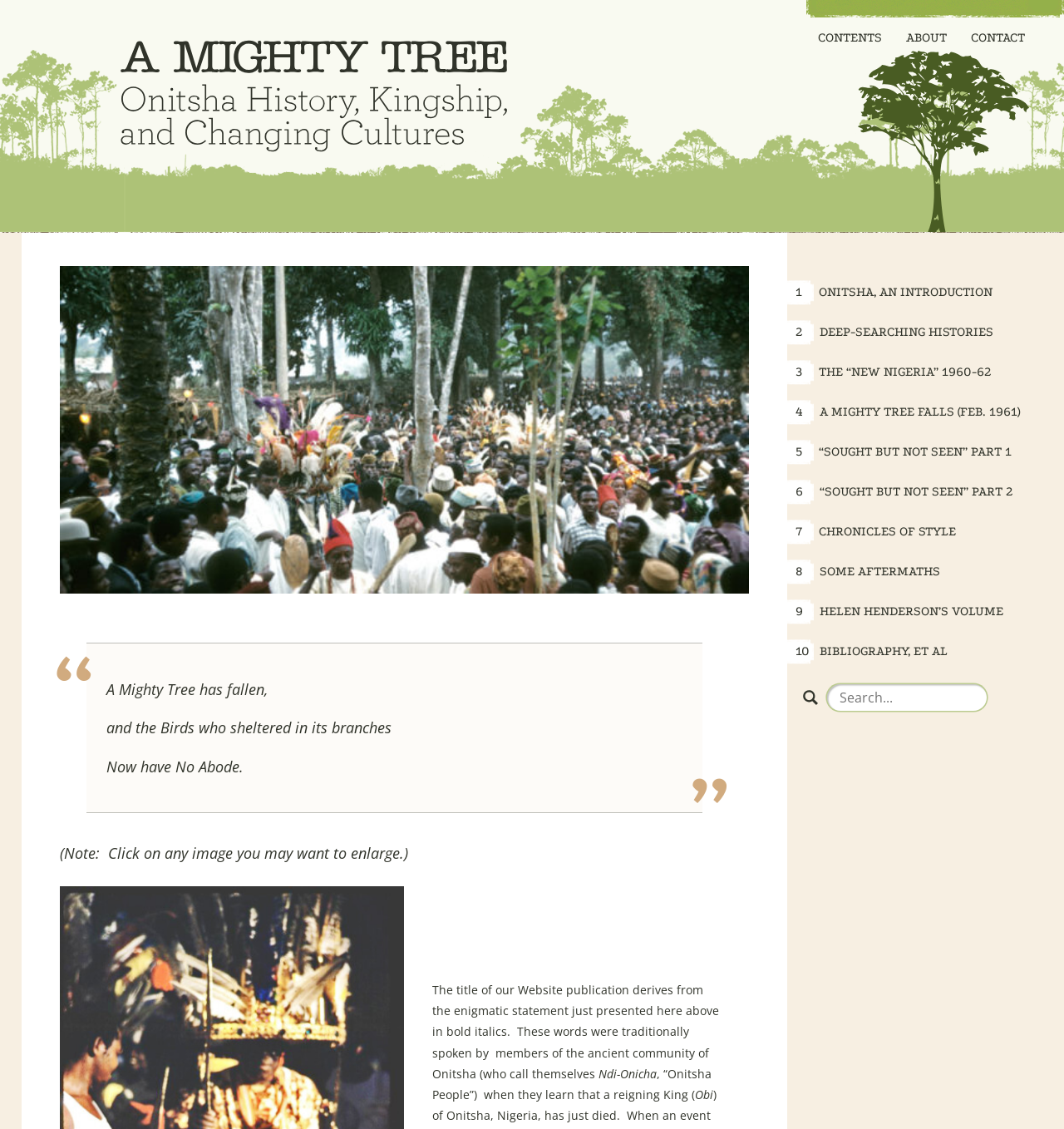Please identify the bounding box coordinates of the element that needs to be clicked to perform the following instruction: "Read more about 'Exploring lanthanide doping in UiO-66: a combined experimental and computational study of the electronic structure'".

None